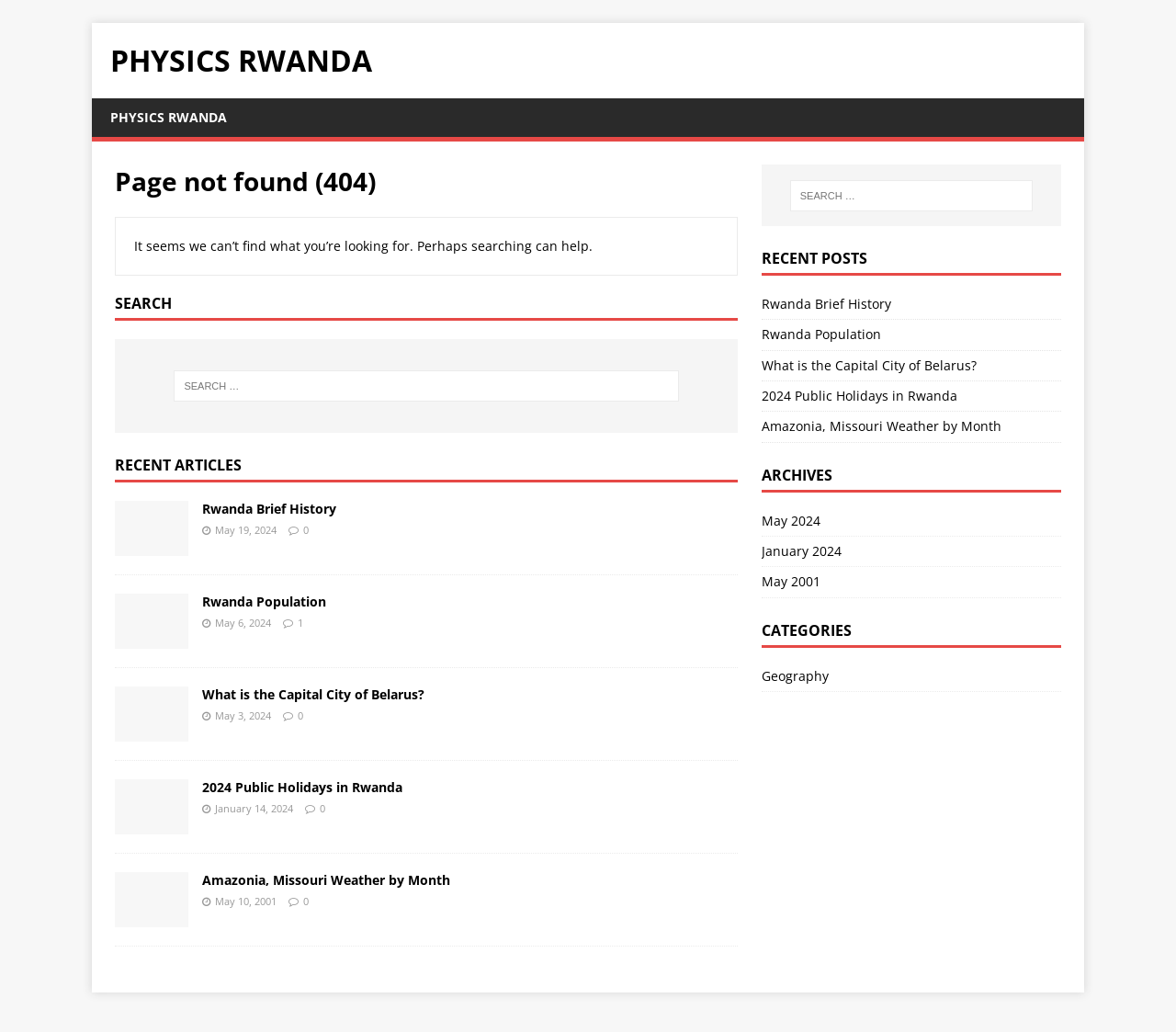Identify the bounding box coordinates of the area that should be clicked in order to complete the given instruction: "Explore archives". The bounding box coordinates should be four float numbers between 0 and 1, i.e., [left, top, right, bottom].

[0.647, 0.451, 0.902, 0.477]